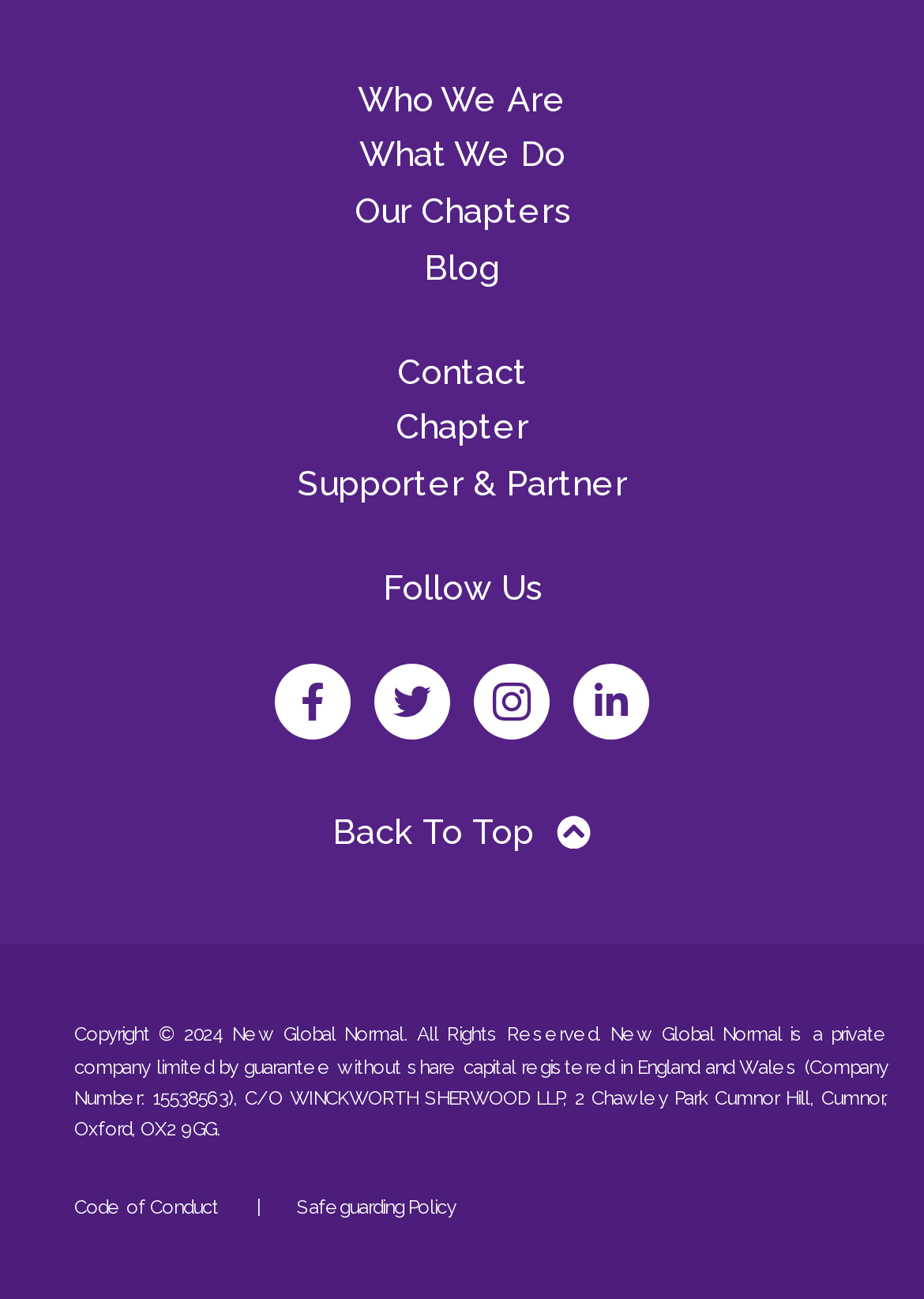Provide the bounding box coordinates for the specified HTML element described in this description: "Our Chapters". The coordinates should be four float numbers ranging from 0 to 1, in the format [left, top, right, bottom].

[0.086, 0.141, 0.914, 0.184]